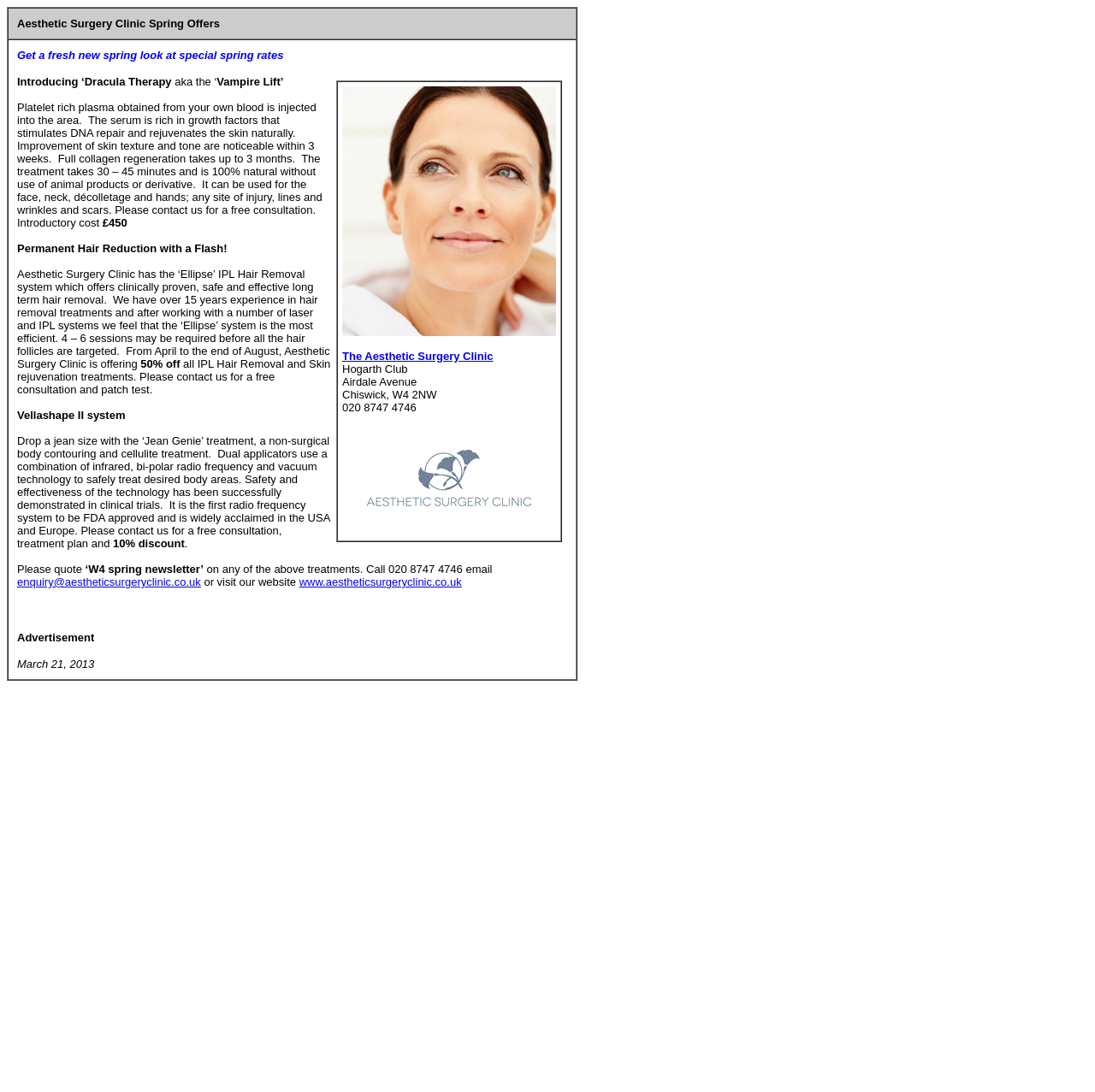Generate a comprehensive description of the webpage content.

The webpage is about Aesthetic Surgery Clinic's spring offers. At the top, there is a table with a single row and cell containing the clinic's name, address, and phone number. Below this, there is a large block of text that introduces the "Dracula Therapy" or "Vampire Lift" treatment, which uses platelet-rich plasma to rejuvenate the skin. The text explains the benefits and process of the treatment, including the cost and consultation details.

To the right of this text, there is an image, and below it, there are links to the clinic's website and contact information. Further down, there are sections promoting the clinic's IPL Hair Removal system, offering 50% off treatments from April to August, and the Vellashape II system for non-surgical body contouring and cellulite treatment.

The page also includes a call to action, encouraging visitors to contact the clinic for a free consultation and patch test, and to quote "W4 spring newsletter" for a 10% discount. At the bottom, there is a note about the advertisement and the date it was published, March 21, 2013.